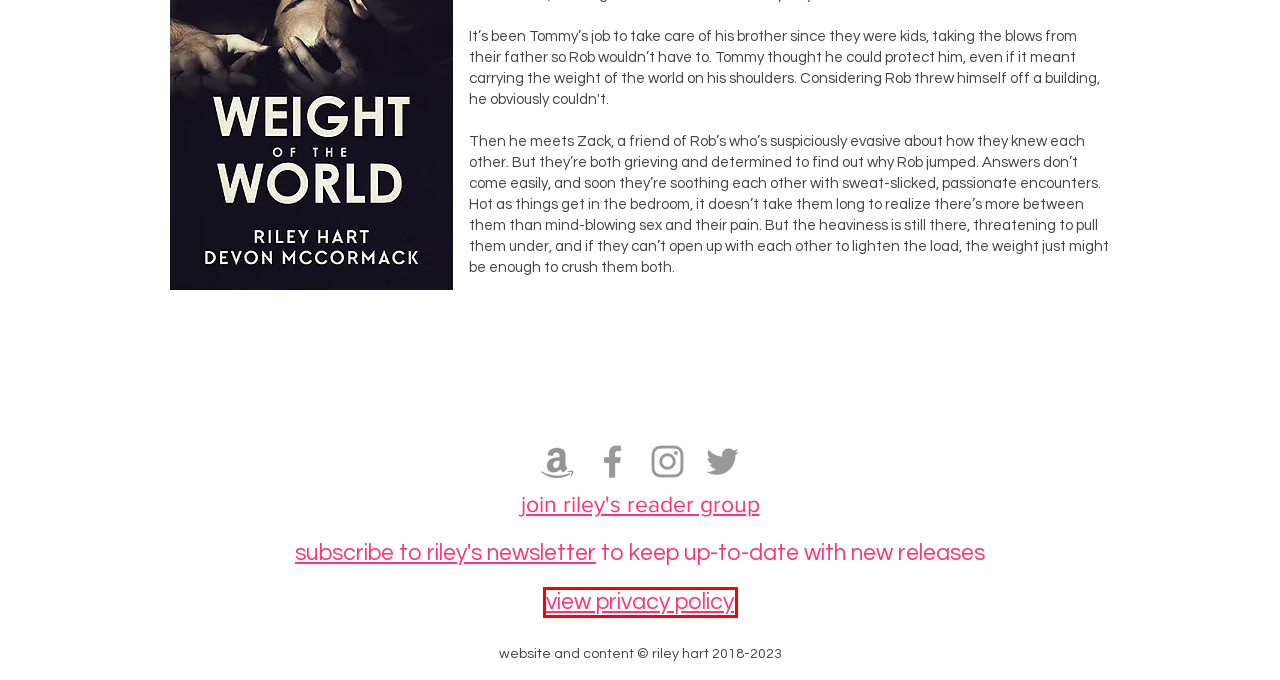Look at the screenshot of a webpage with a red bounding box and select the webpage description that best corresponds to the new page after clicking the element in the red box. Here are the options:
A. HOME | Riley Hart
B. ABOUT | Riley Hart
C. PRIVACY POLICY | Riley Hart
D. Riley Hart Shop
E. APPEARANCES | Riley Hart
F. CONTACT | Riley Hart
G. BOOK GUIDE | Riley Hart
H. RILEY'S READS | Riley Hart

C